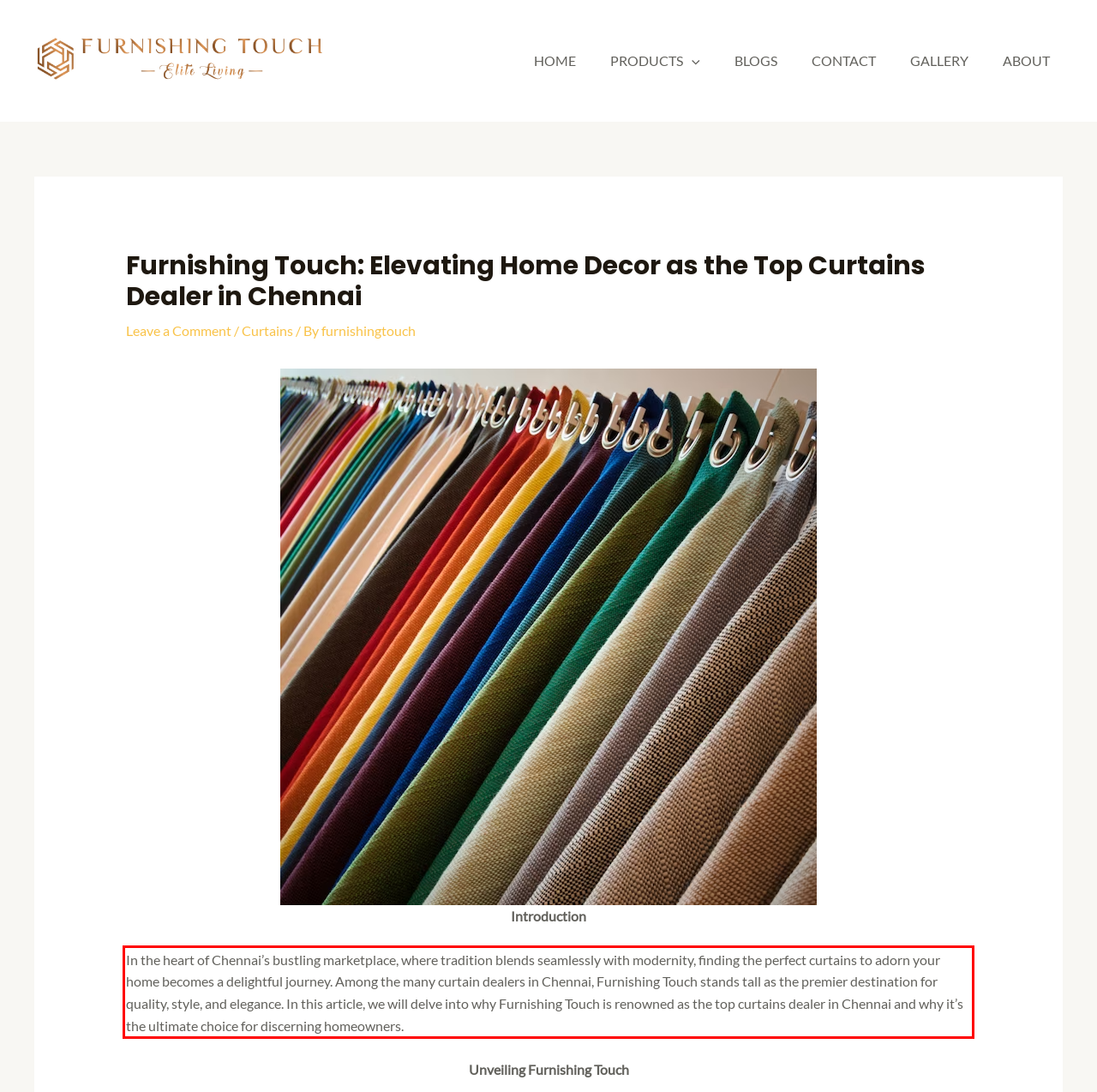Please look at the webpage screenshot and extract the text enclosed by the red bounding box.

In the heart of Chennai’s bustling marketplace, where tradition blends seamlessly with modernity, finding the perfect curtains to adorn your home becomes a delightful journey. Among the many curtain dealers in Chennai, Furnishing Touch stands tall as the premier destination for quality, style, and elegance. In this article, we will delve into why Furnishing Touch is renowned as the top curtains dealer in Chennai and why it’s the ultimate choice for discerning homeowners.